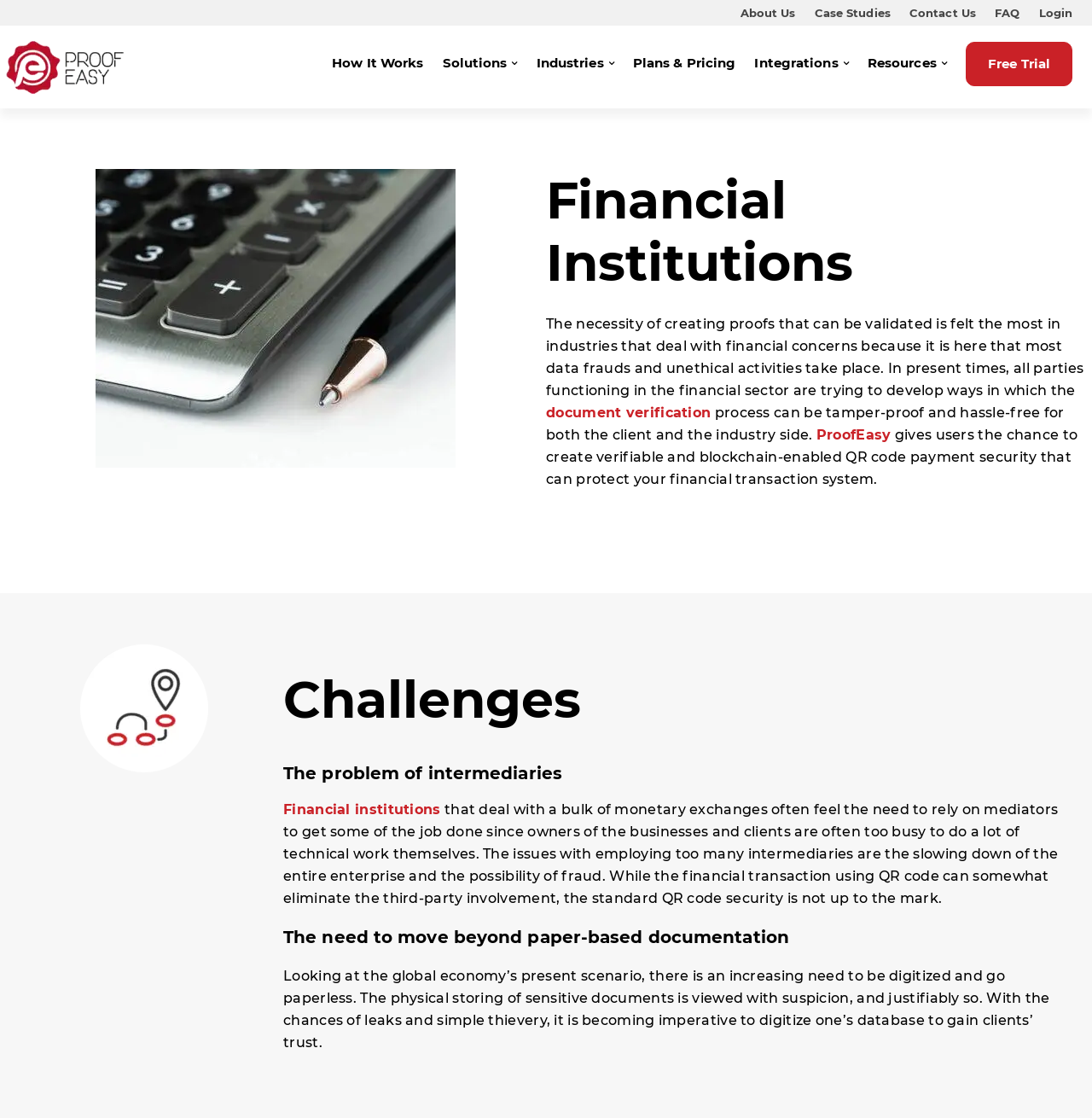Find the bounding box coordinates of the element I should click to carry out the following instruction: "Click on Free Trial".

[0.884, 0.037, 0.982, 0.077]